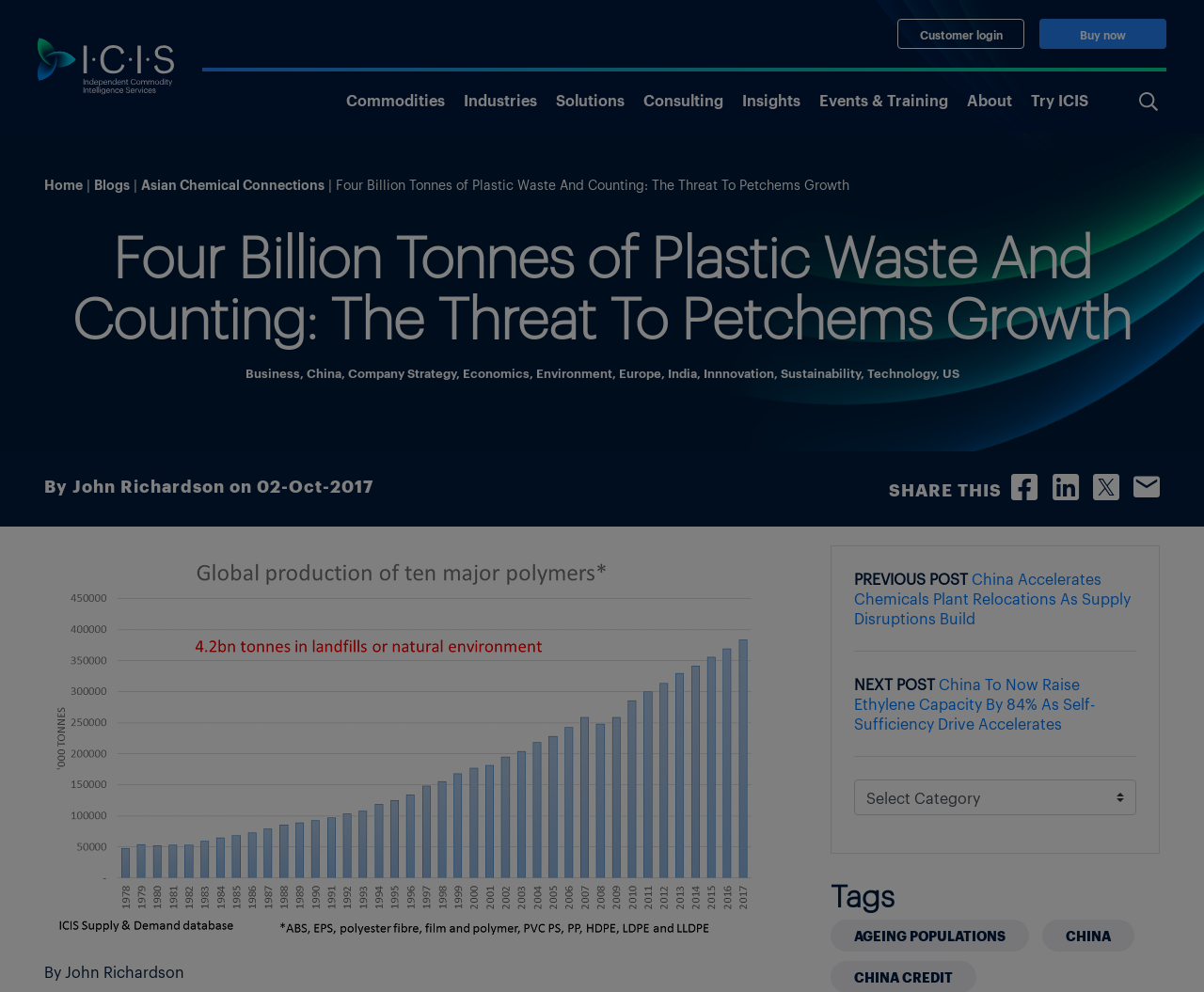Determine the bounding box coordinates for the element that should be clicked to follow this instruction: "Click on the 'Recycling2' link". The coordinates should be given as four float numbers between 0 and 1, in the format [left, top, right, bottom].

[0.037, 0.739, 0.63, 0.76]